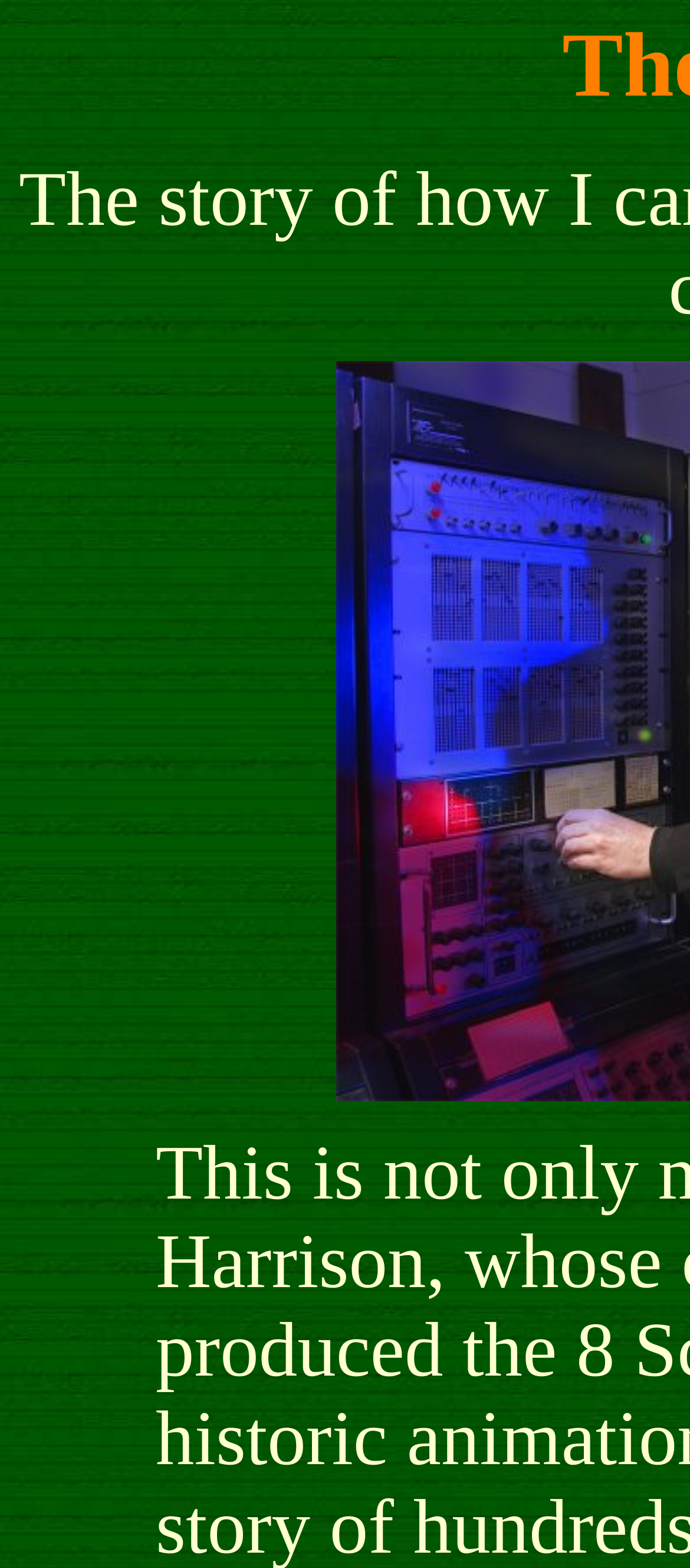Could you identify the text that serves as the heading for this webpage?

The Back Story